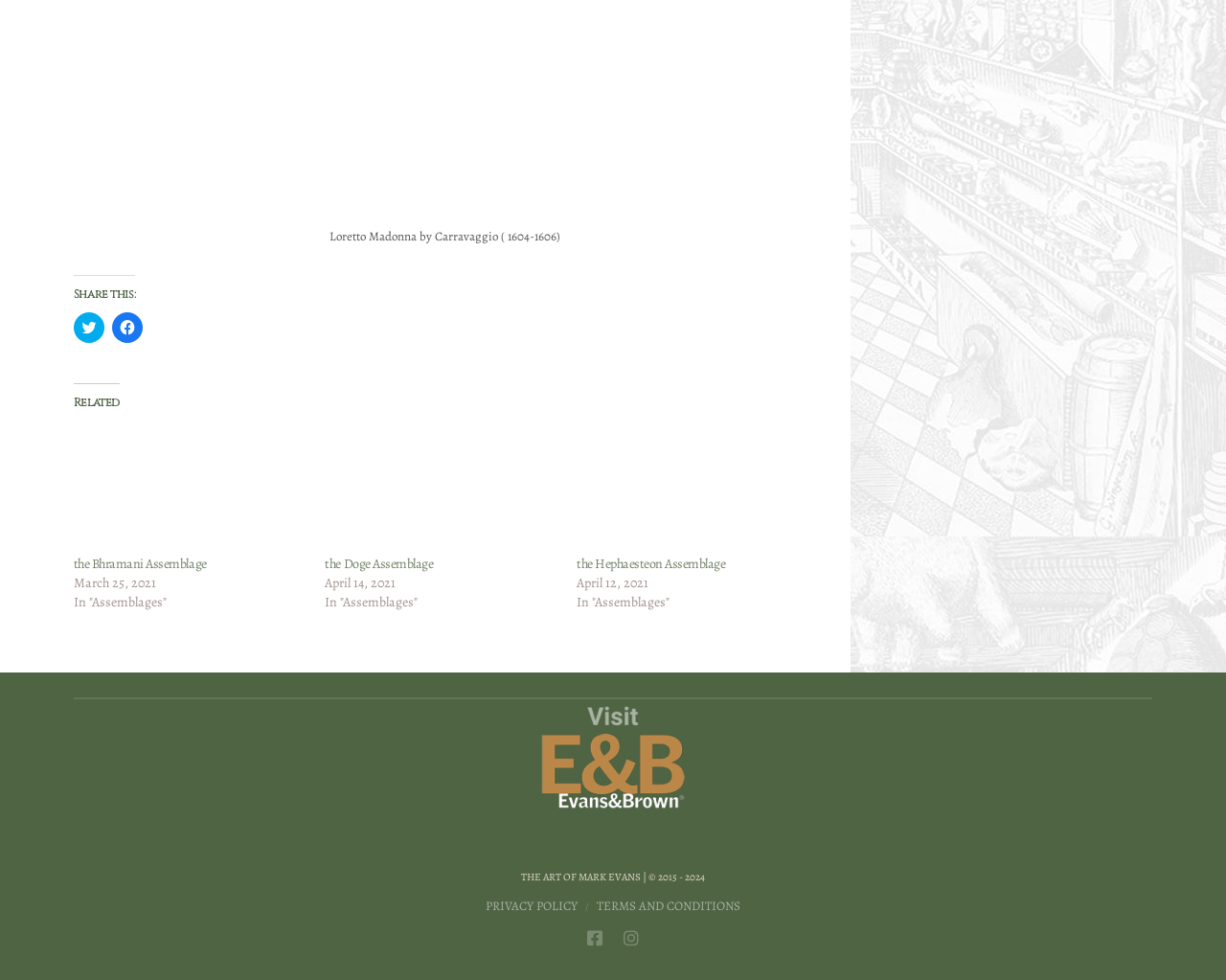How many assemblages are listed? Examine the screenshot and reply using just one word or a brief phrase.

3